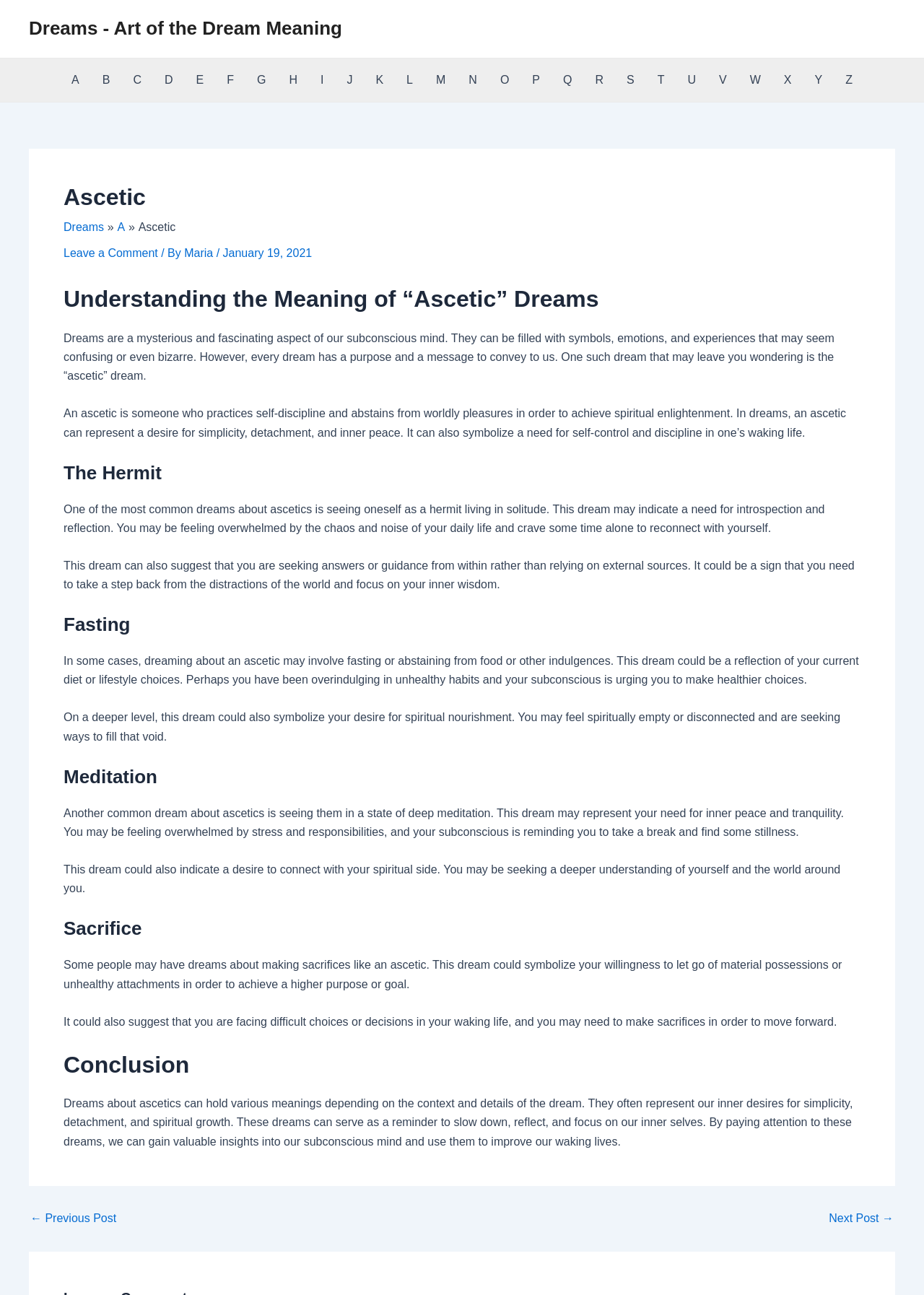Locate the bounding box coordinates of the element to click to perform the following action: 'Read about Yuri Fateyev's biography'. The coordinates should be given as four float values between 0 and 1, in the form of [left, top, right, bottom].

None